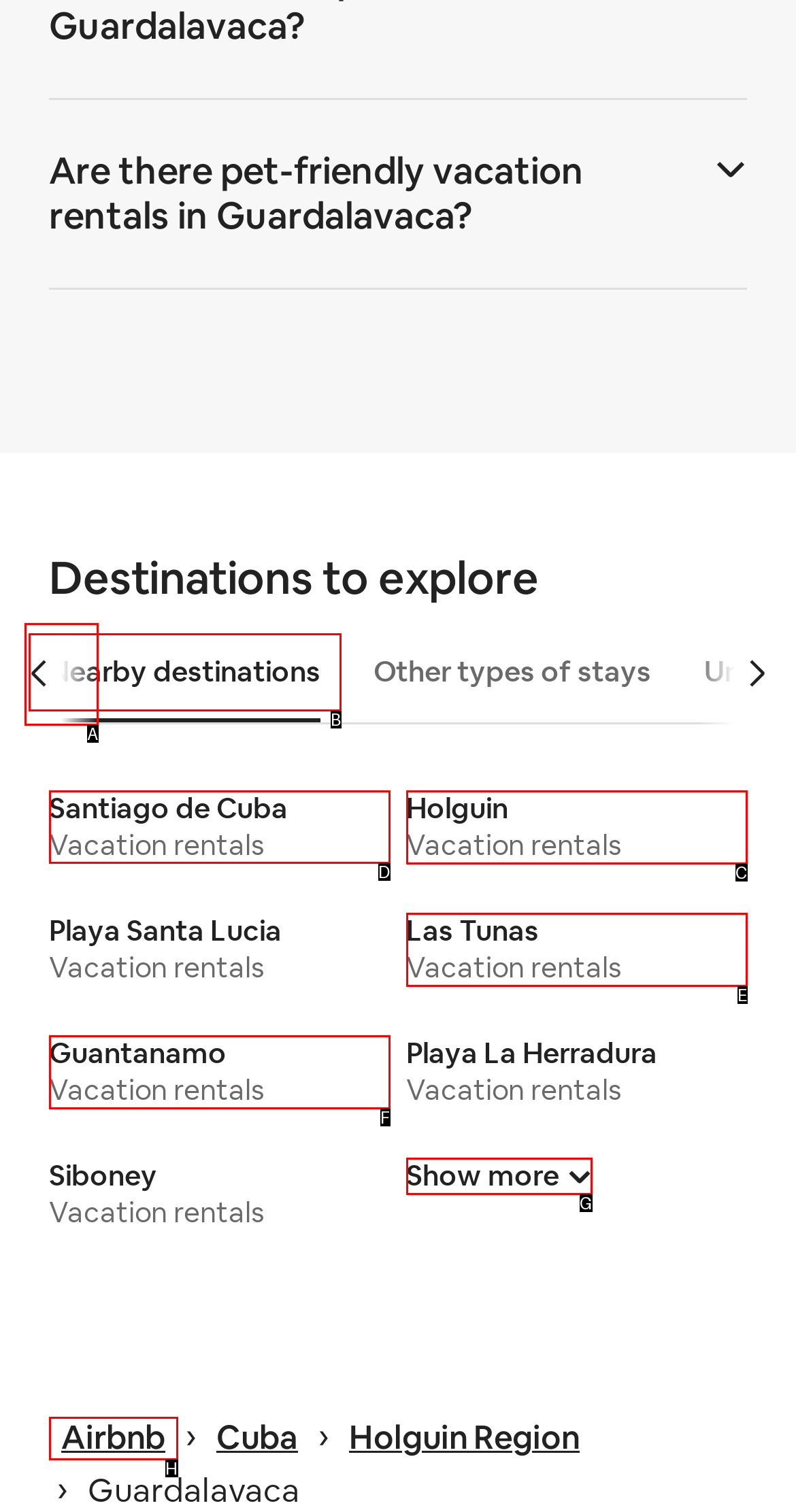Indicate the letter of the UI element that should be clicked to accomplish the task: Click the link 'Santiago de Cuba Vacation rentals'. Answer with the letter only.

D